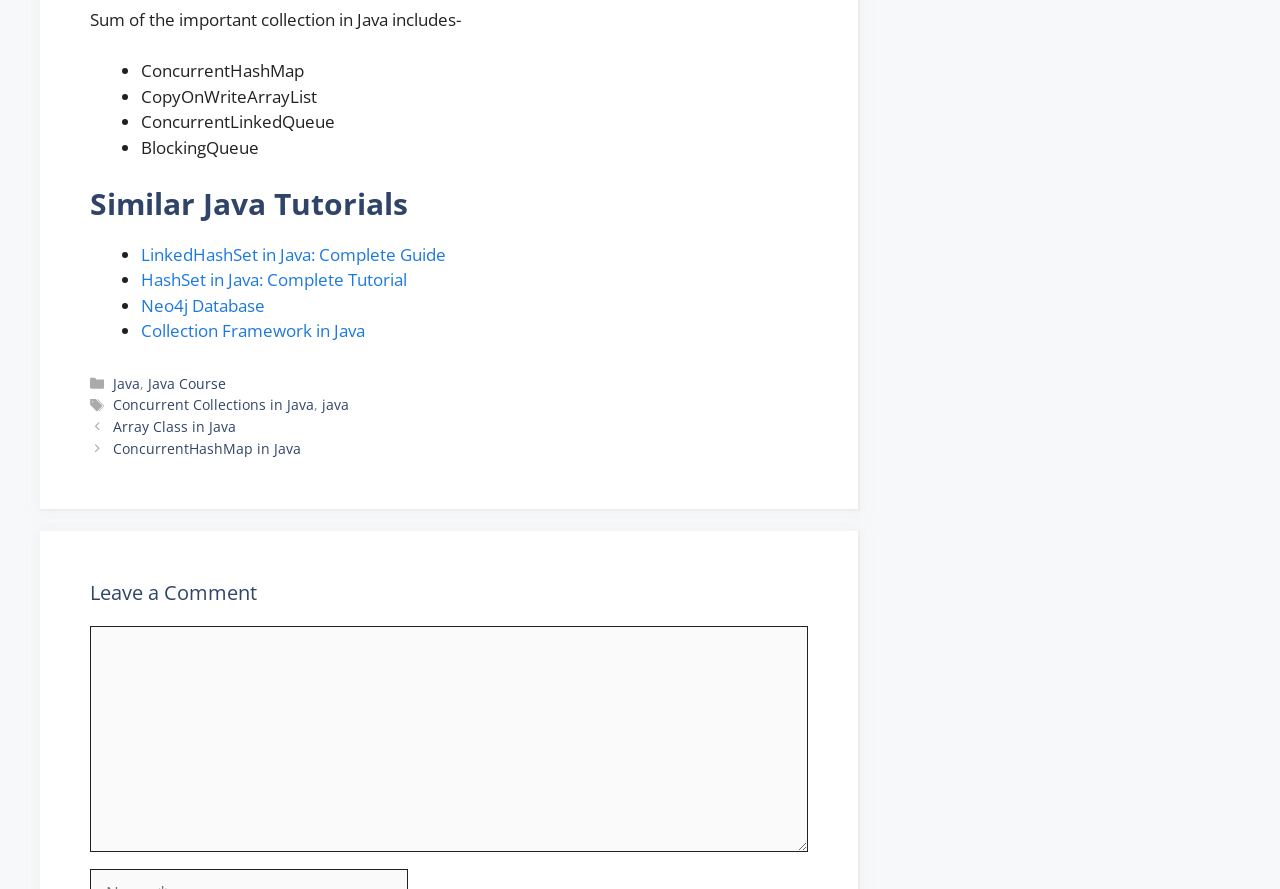Please identify the bounding box coordinates of the area that needs to be clicked to follow this instruction: "Click on 'LinkedHashSet in Java: Complete Guide'".

[0.11, 0.273, 0.348, 0.299]